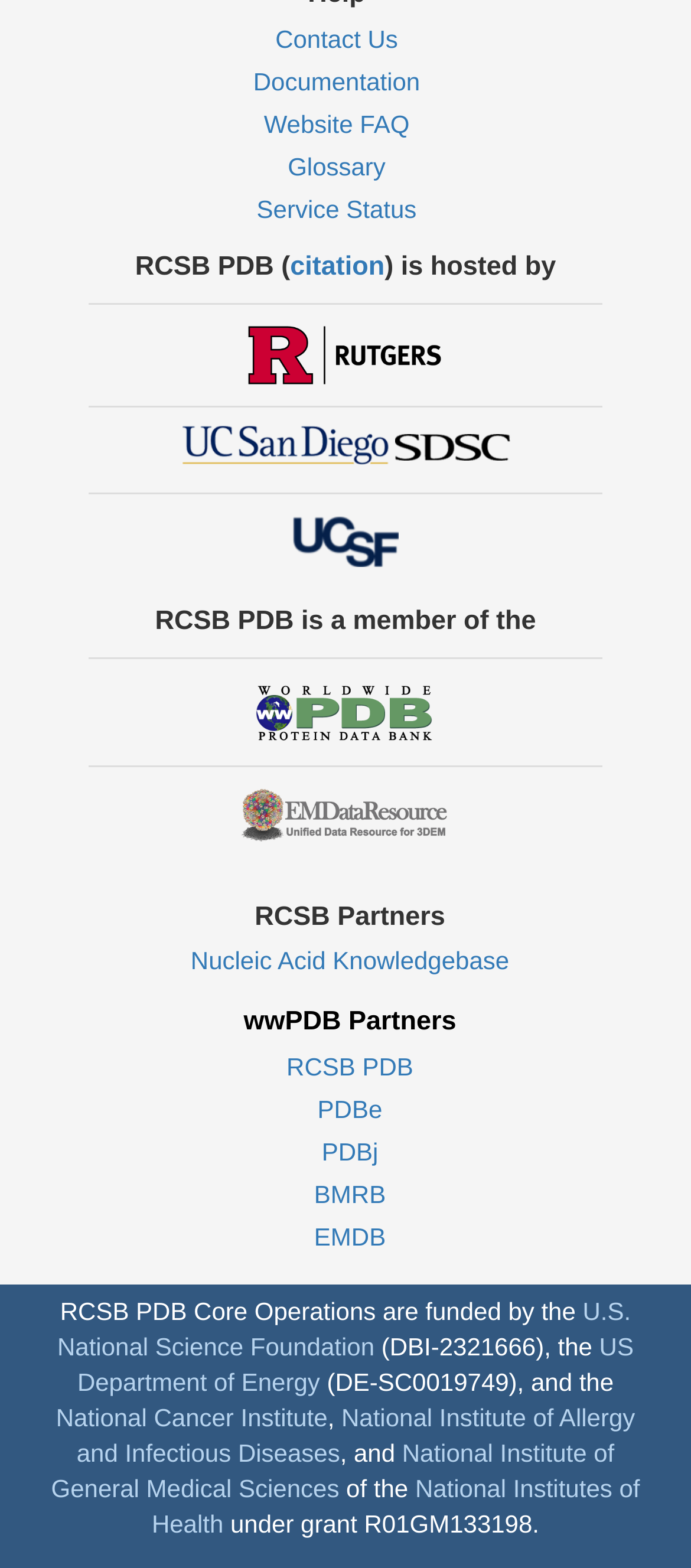What is RCSB PDB hosted by?
Make sure to answer the question with a detailed and comprehensive explanation.

Based on the webpage, I found the text 'RCSB PDB (citation) is hosted by' followed by the Rutgers University logo, which indicates that RCSB PDB is hosted by Rutgers University.